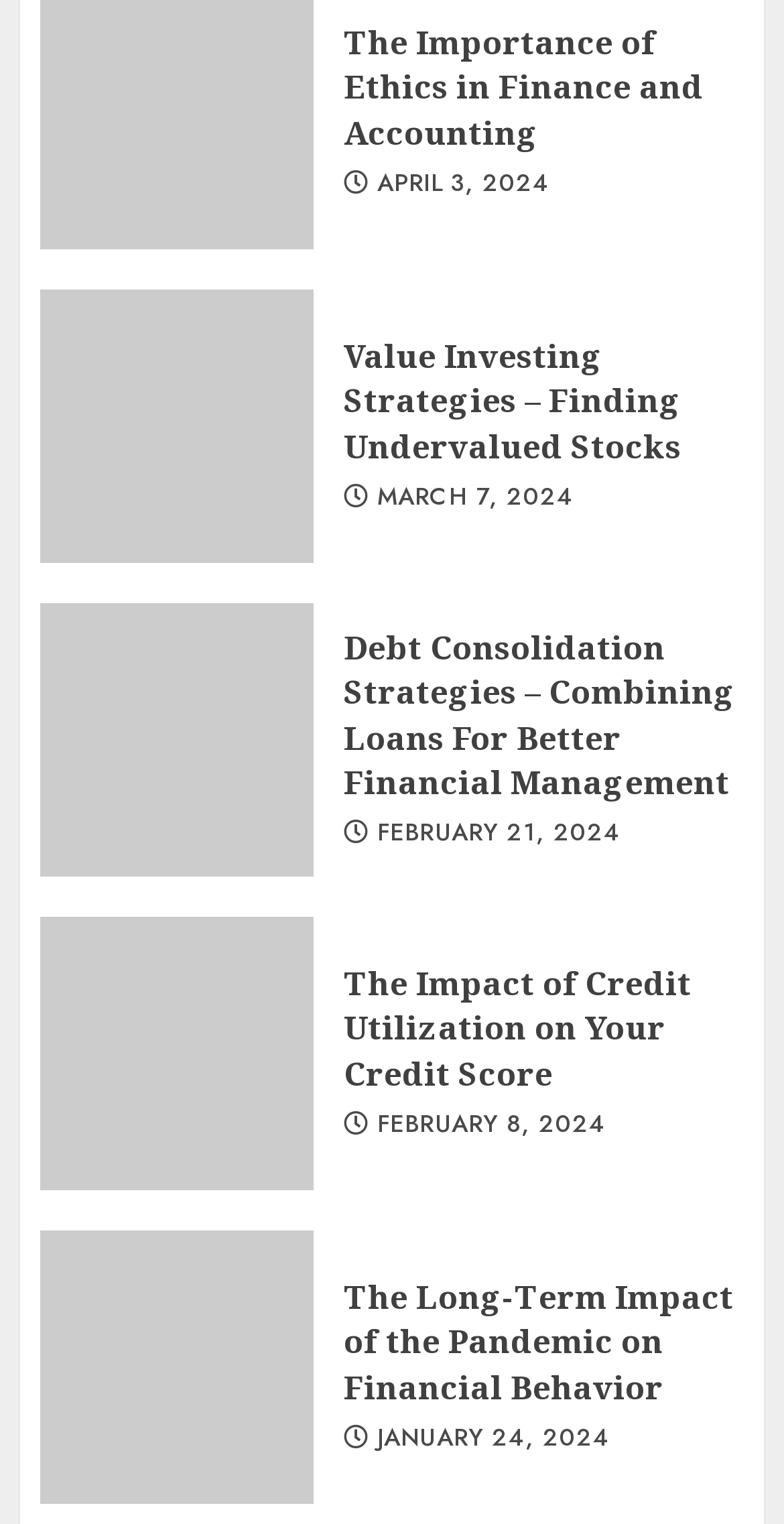Please locate the bounding box coordinates of the element's region that needs to be clicked to follow the instruction: "read about the long-term impact of the pandemic on financial behavior". The bounding box coordinates should be provided as four float numbers between 0 and 1, i.e., [left, top, right, bottom].

[0.438, 0.836, 0.936, 0.926]